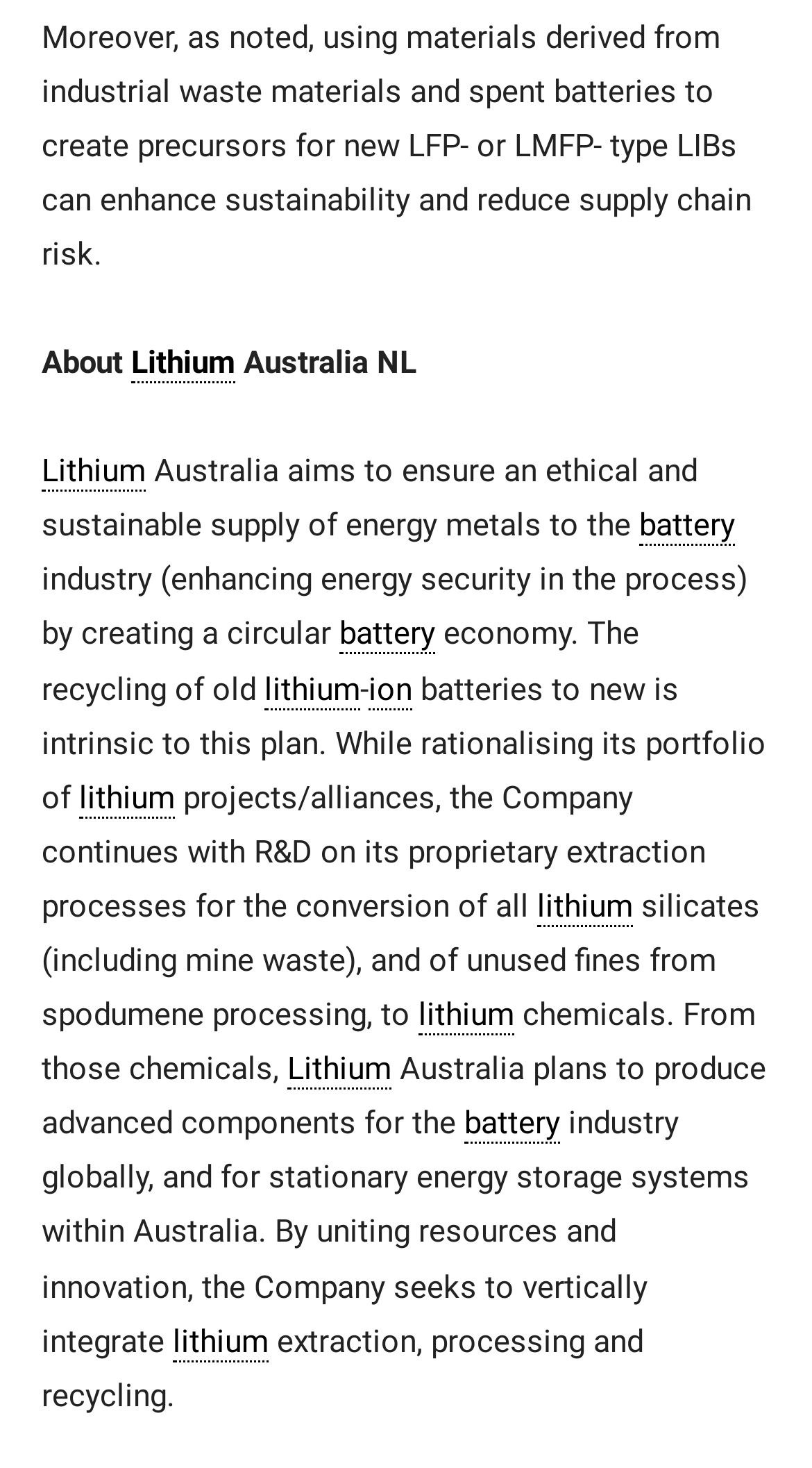Using the webpage screenshot and the element description battery, determine the bounding box coordinates. Specify the coordinates in the format (top-left x, top-left y, bottom-right x, bottom-right y) with values ranging from 0 to 1.

[0.418, 0.419, 0.536, 0.446]